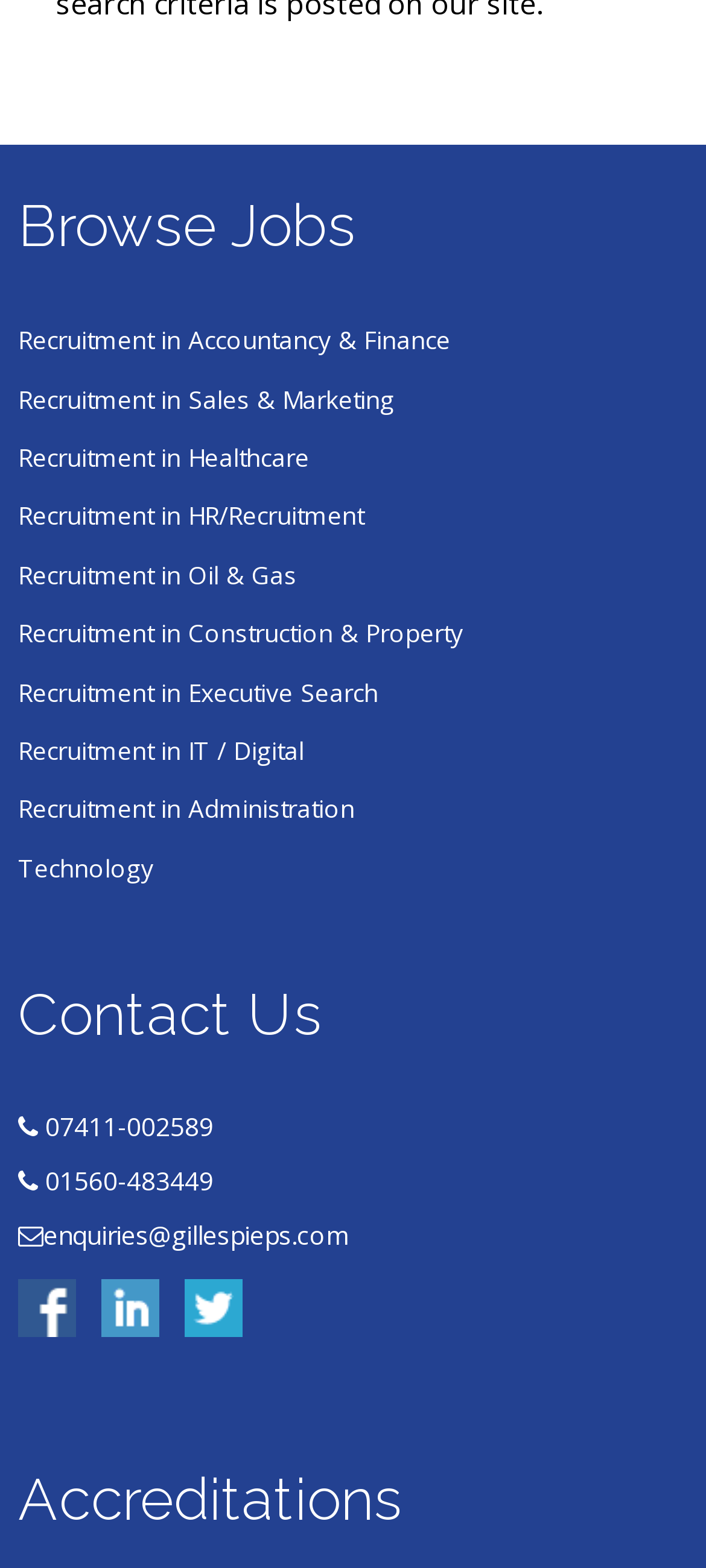Determine the bounding box coordinates of the clickable element to complete this instruction: "Browse jobs in Accountancy & Finance". Provide the coordinates in the format of four float numbers between 0 and 1, [left, top, right, bottom].

[0.026, 0.201, 0.638, 0.234]